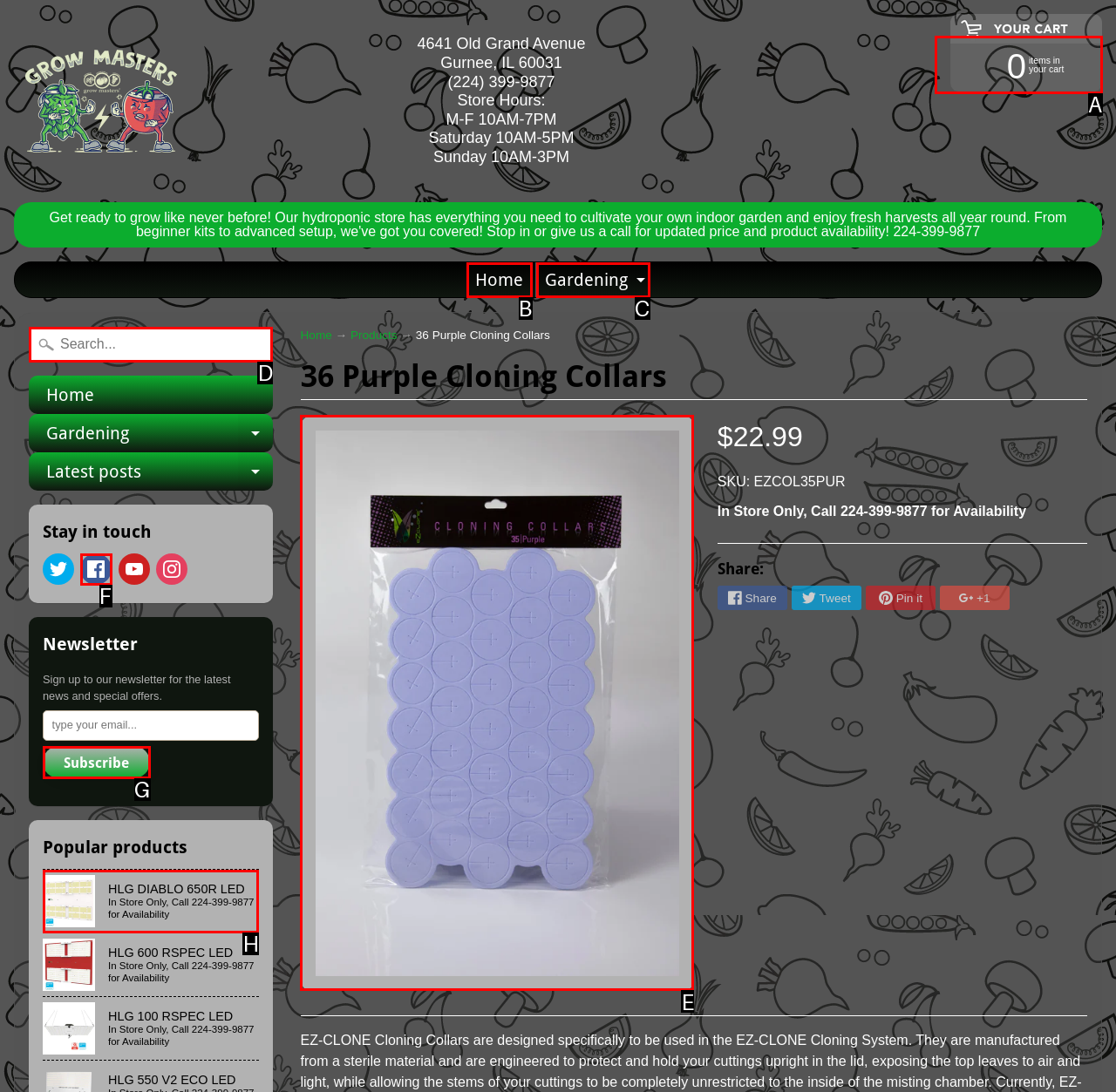Determine the option that best fits the description: 1522
Reply with the letter of the correct option directly.

None